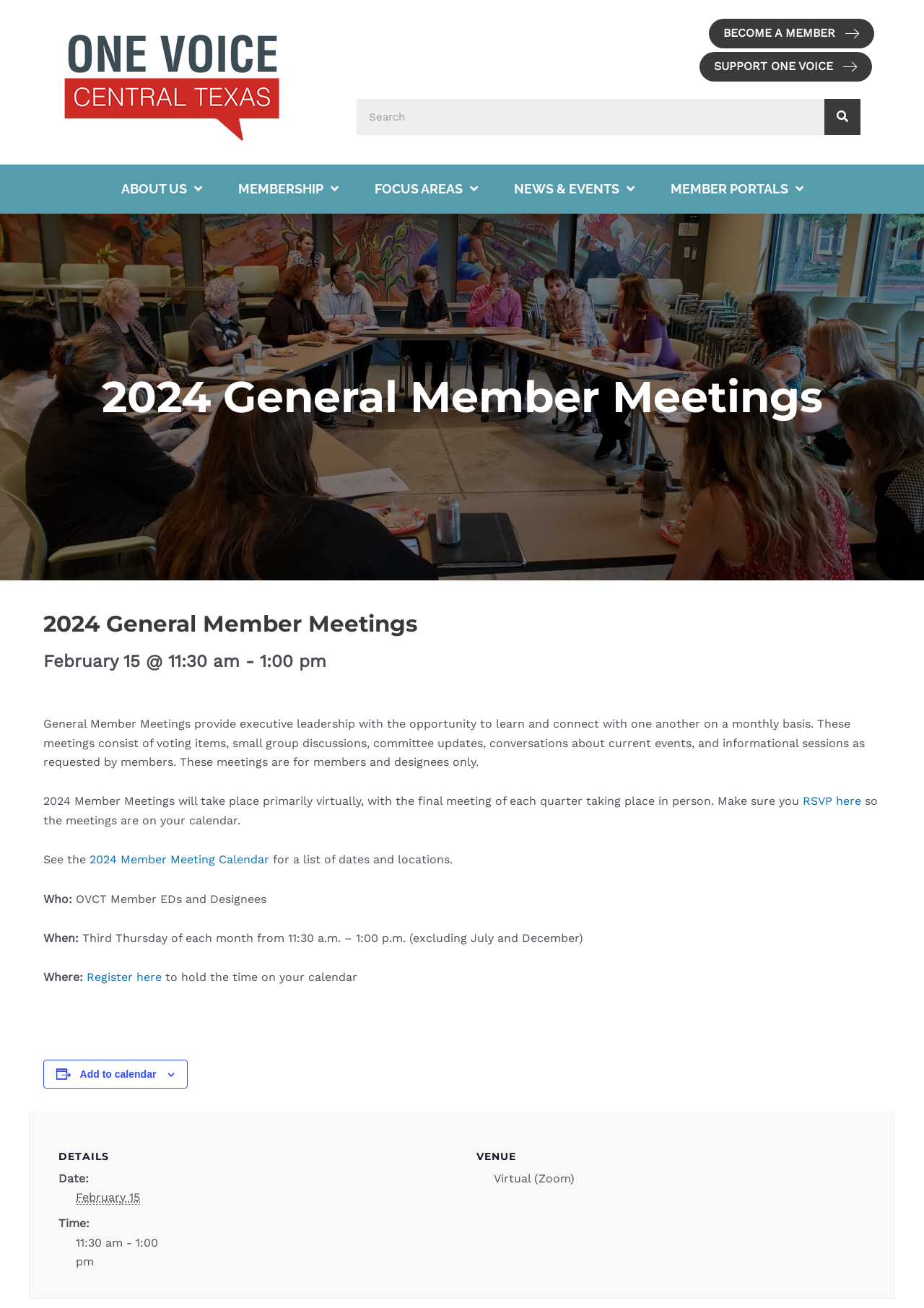What is the location of the February 15 meeting?
Can you give a detailed and elaborate answer to the question?

According to the webpage, the February 15 meeting is a virtual meeting, and the venue is listed as 'Virtual (Zoom)'.